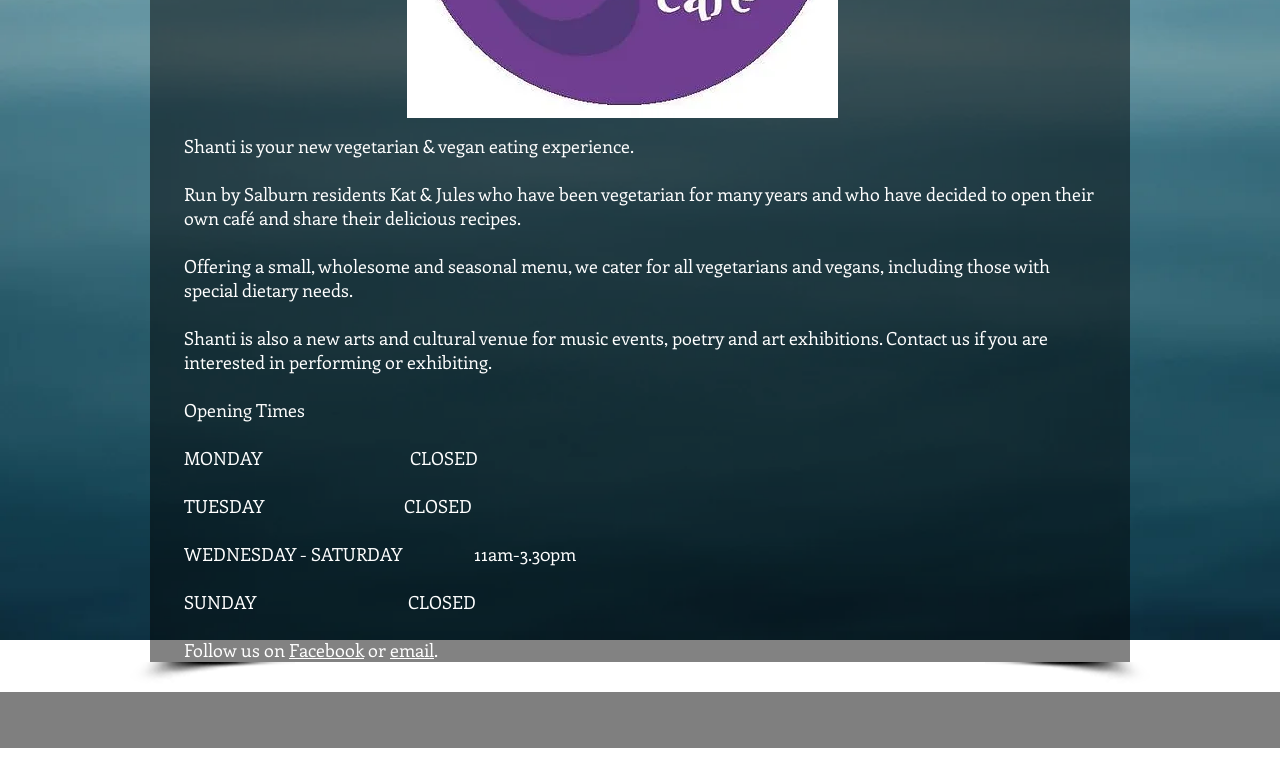Bounding box coordinates are to be given in the format (top-left x, top-left y, bottom-right x, bottom-right y). All values must be floating point numbers between 0 and 1. Provide the bounding box coordinate for the UI element described as: email

[0.305, 0.825, 0.339, 0.856]